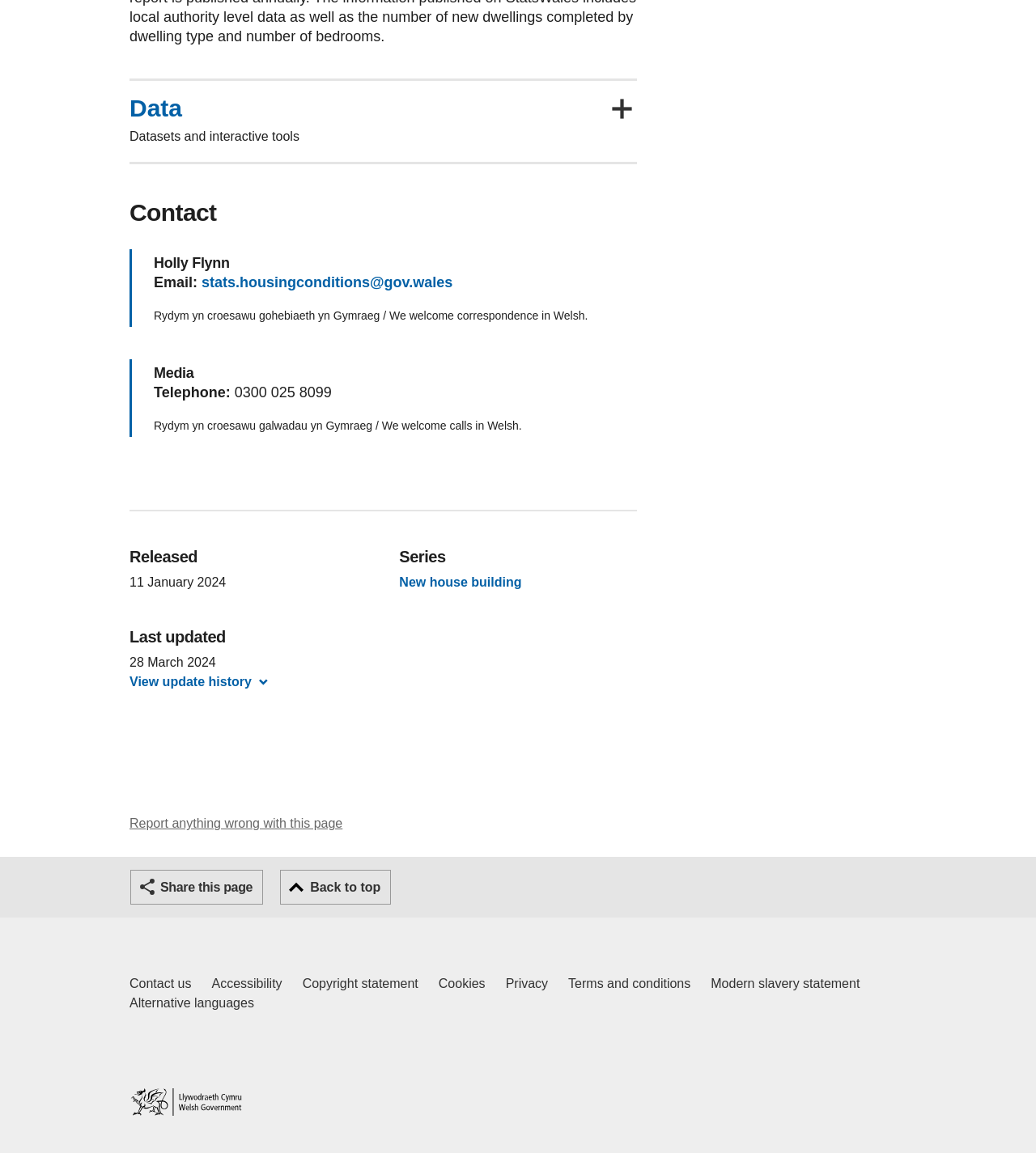Locate the bounding box coordinates of the clickable part needed for the task: "Report anything wrong with this page".

[0.125, 0.708, 0.331, 0.72]